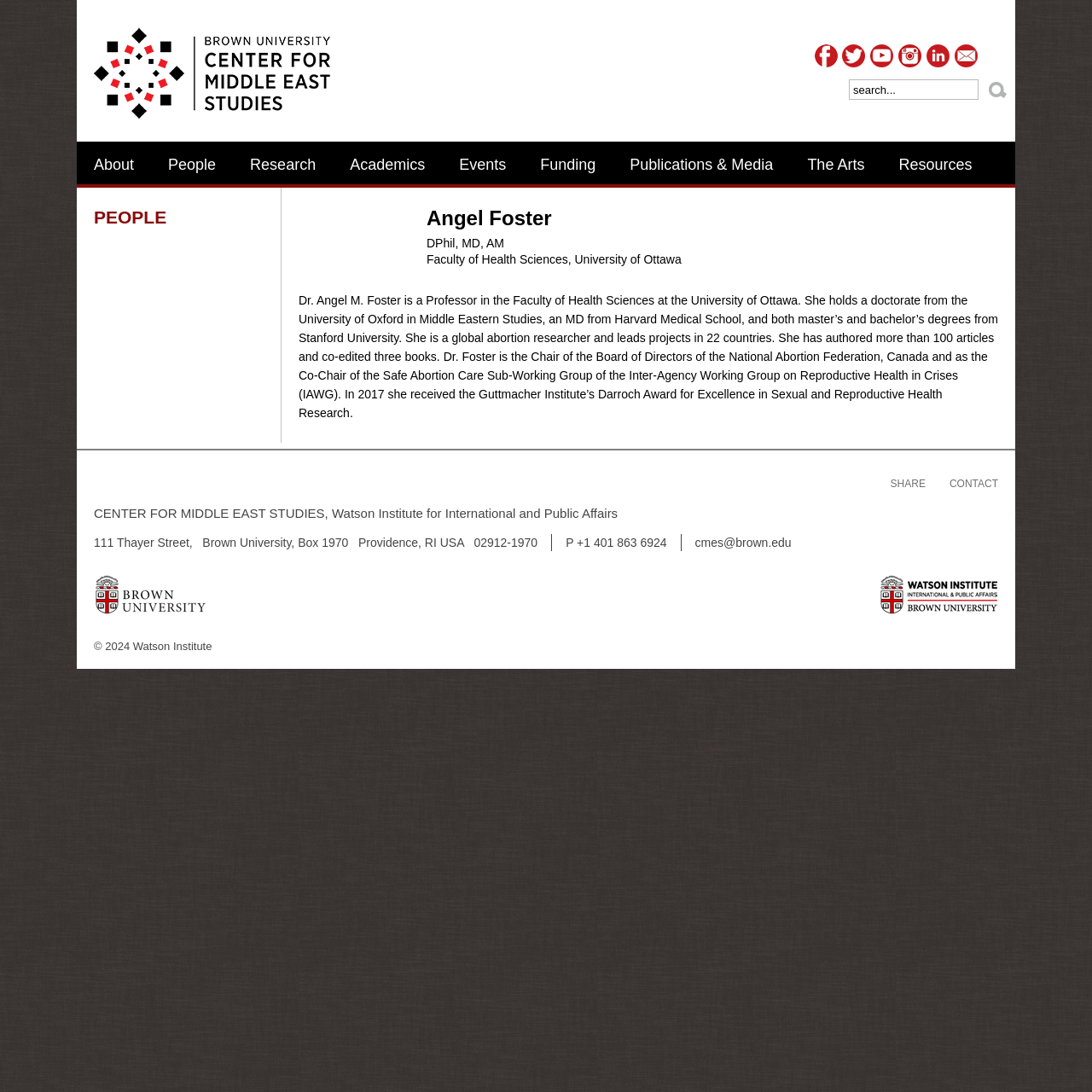For the following element description, predict the bounding box coordinates in the format (top-left x, top-left y, bottom-right x, bottom-right y). All values should be floating point numbers between 0 and 1. Description: title="Brown University home"

[0.086, 0.554, 0.19, 0.567]